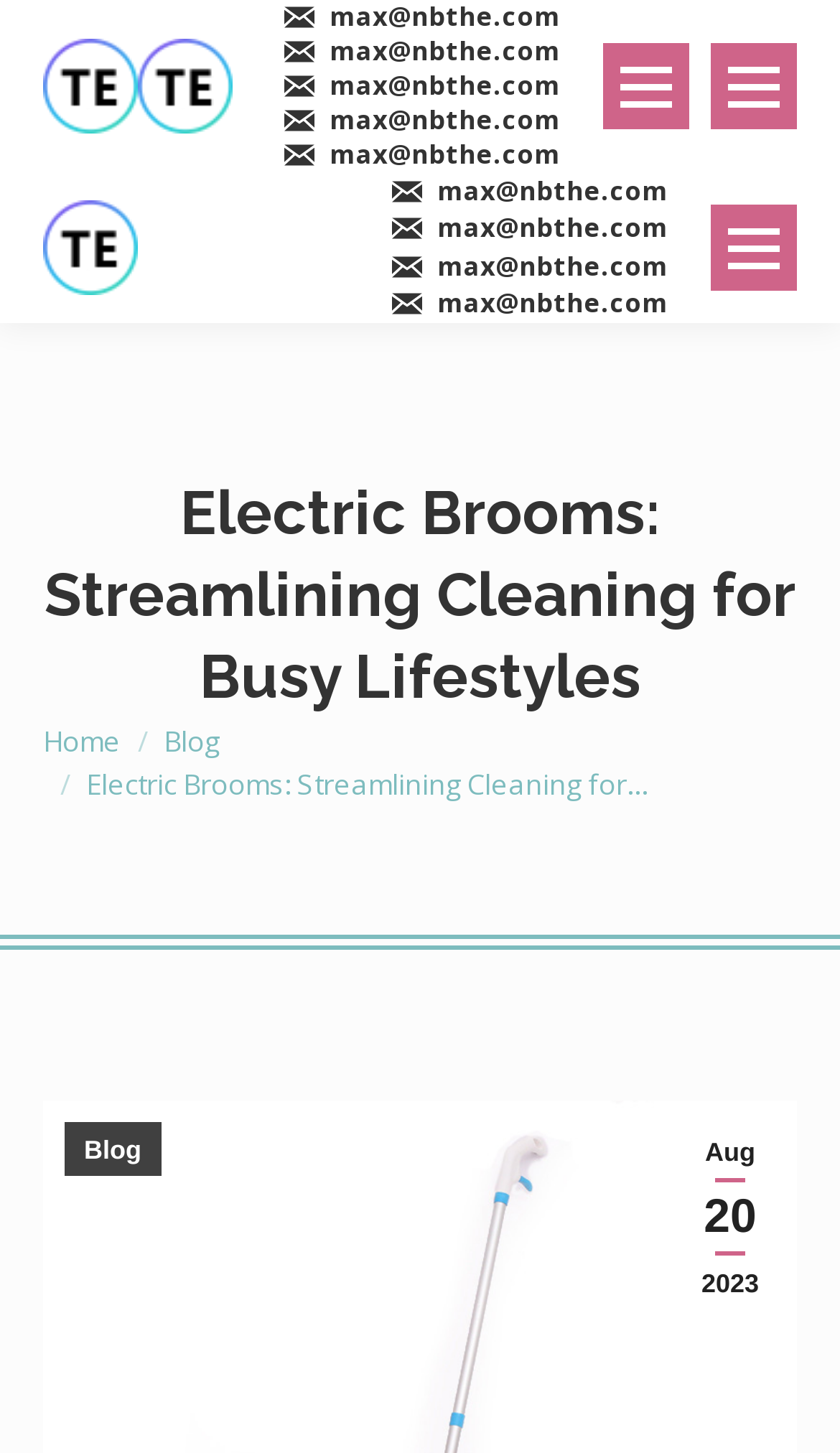Please mark the clickable region by giving the bounding box coordinates needed to complete this instruction: "Check the latest blog post date".

[0.815, 0.772, 0.923, 0.904]